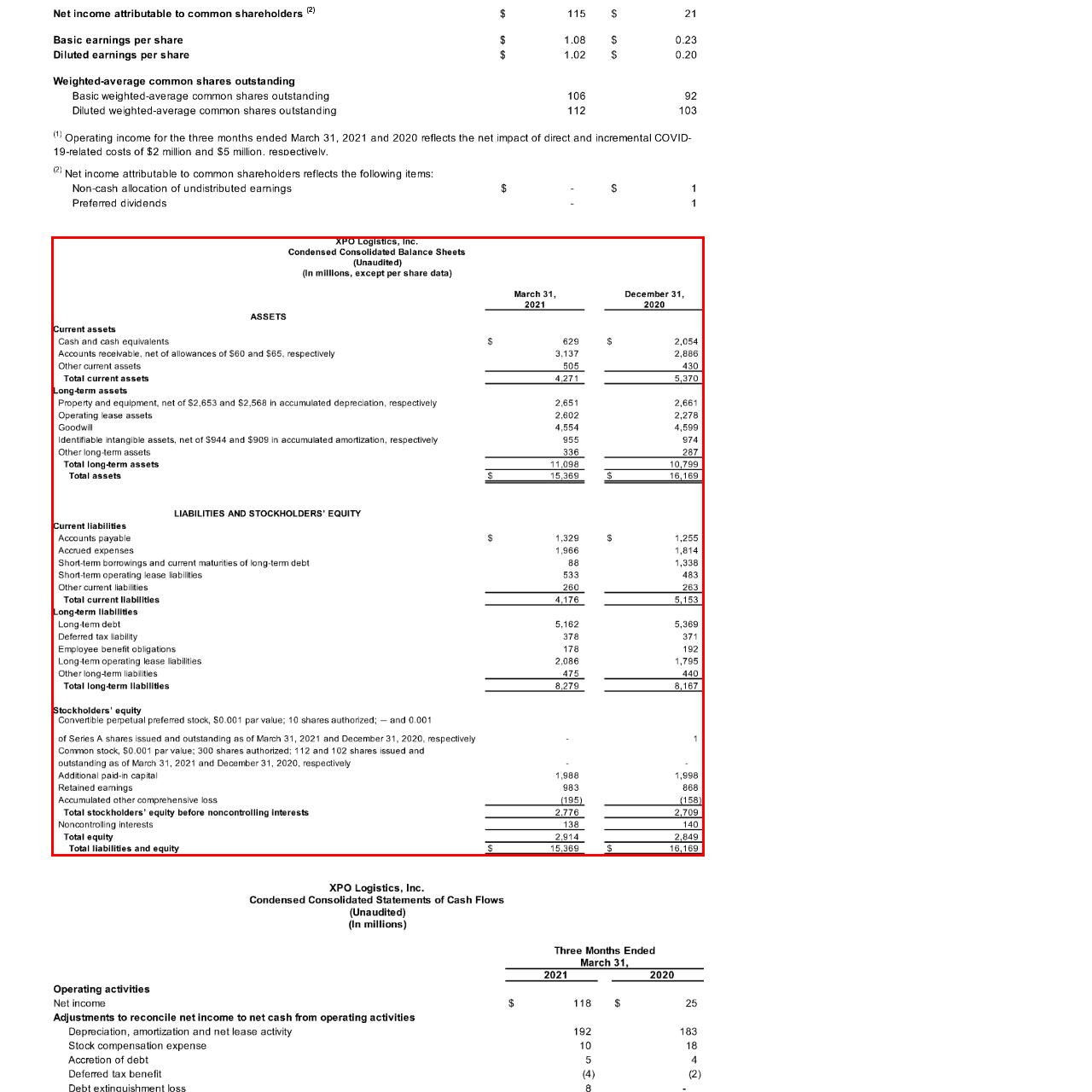What is the purpose of this unaudited balance sheet?
Please focus on the image surrounded by the red bounding box and provide a one-word or phrase answer based on the image.

To assess financial stability and operational efficiency